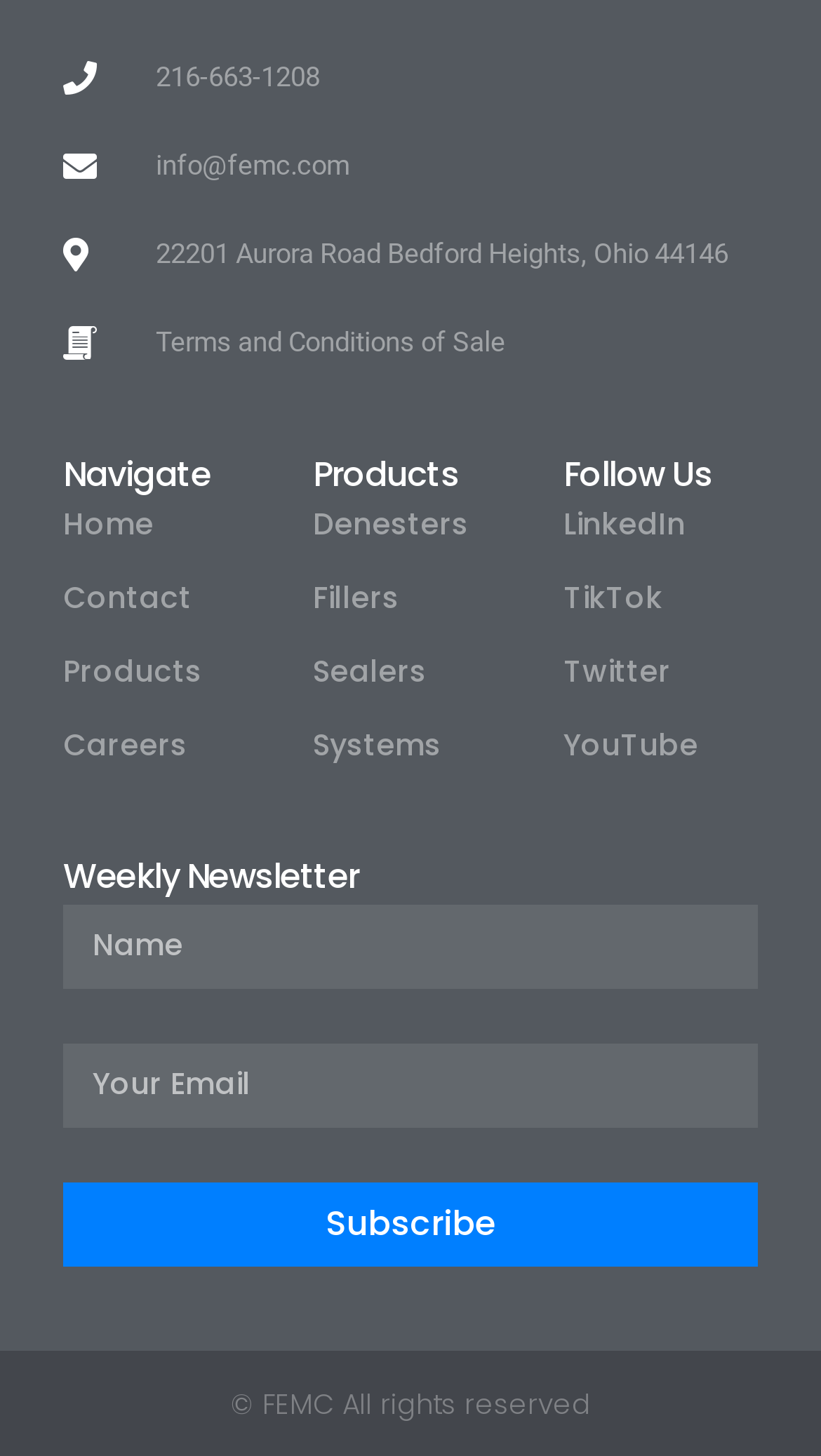Determine the bounding box coordinates of the target area to click to execute the following instruction: "Read the terms and conditions."

[0.077, 0.214, 0.923, 0.257]